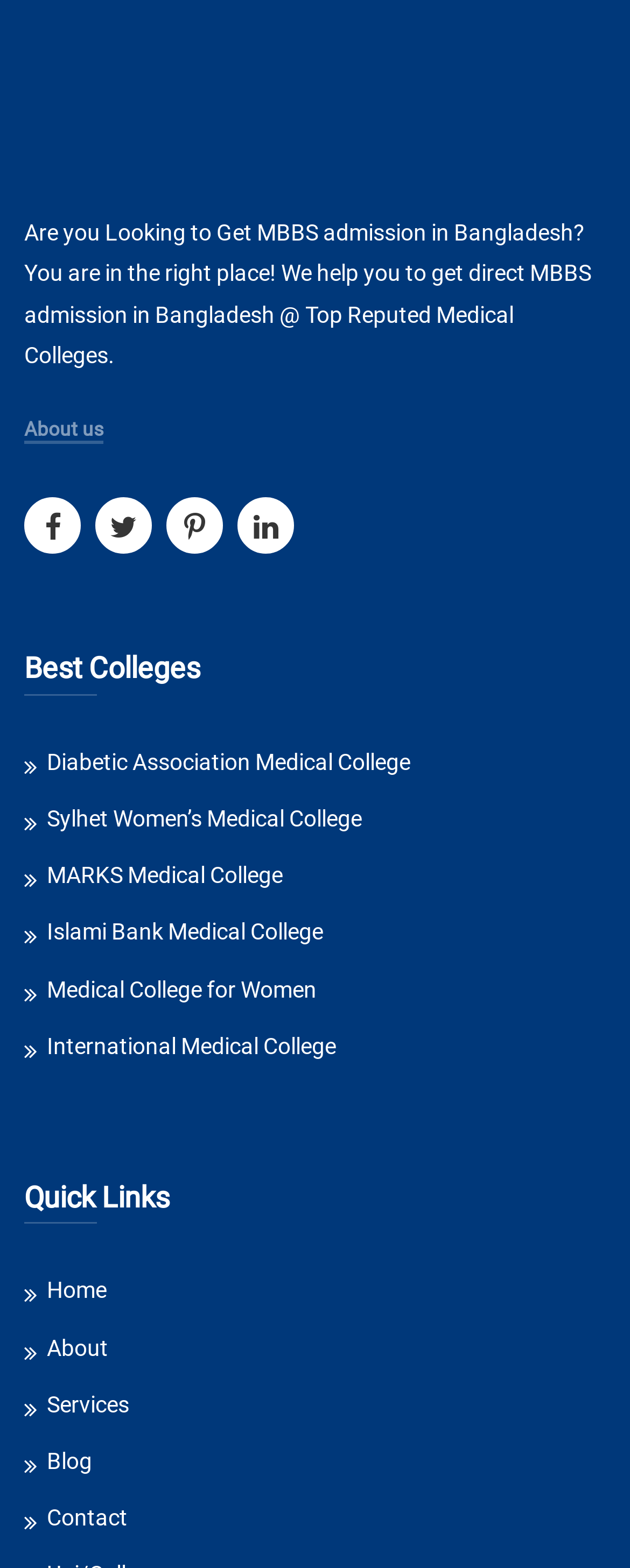Can you determine the bounding box coordinates of the area that needs to be clicked to fulfill the following instruction: "View Diabetic Association Medical College"?

[0.038, 0.477, 0.651, 0.494]